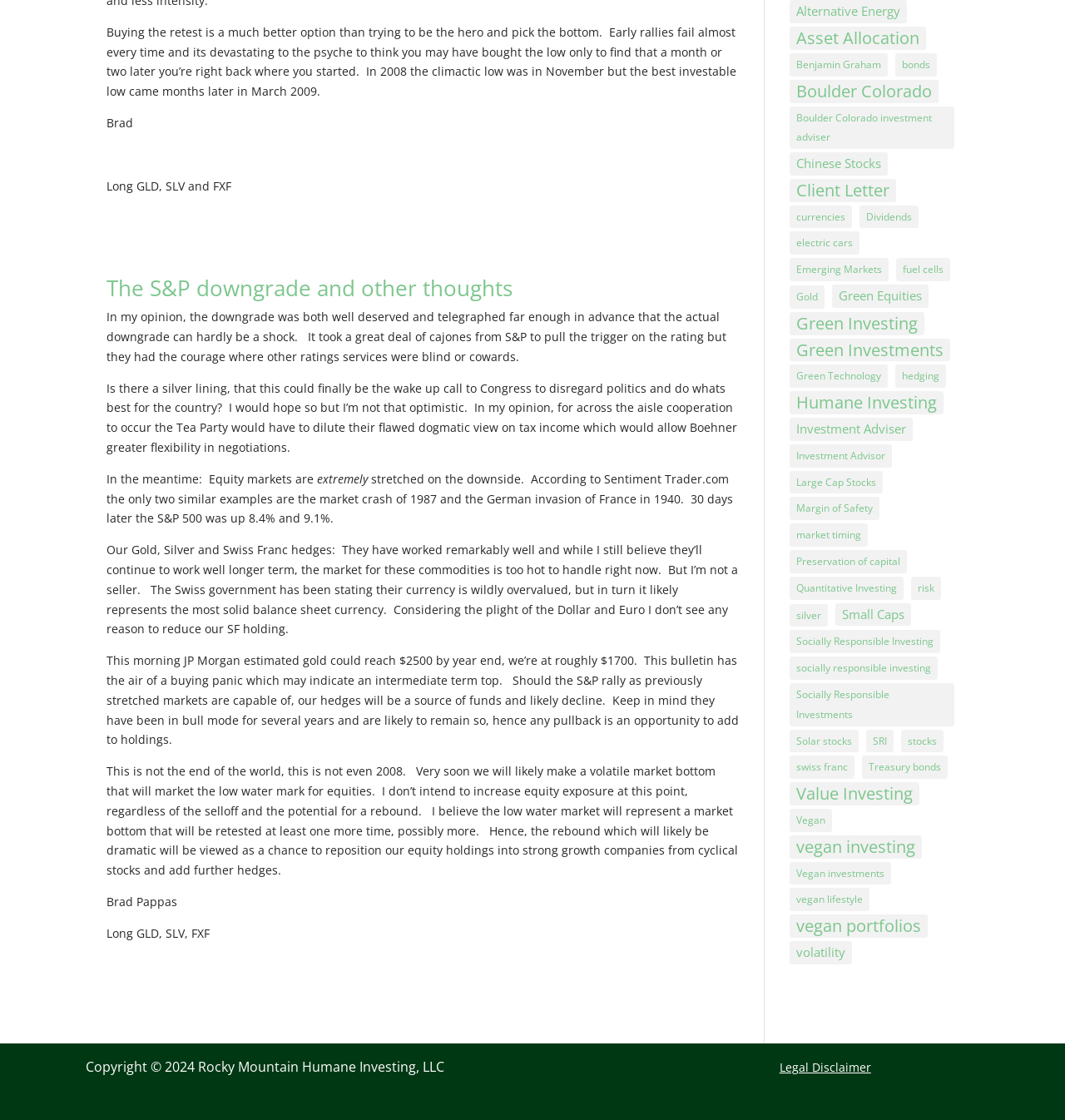Can you show the bounding box coordinates of the region to click on to complete the task described in the instruction: "View the 'Alternative Energy' category"?

[0.741, 0.0, 0.852, 0.021]